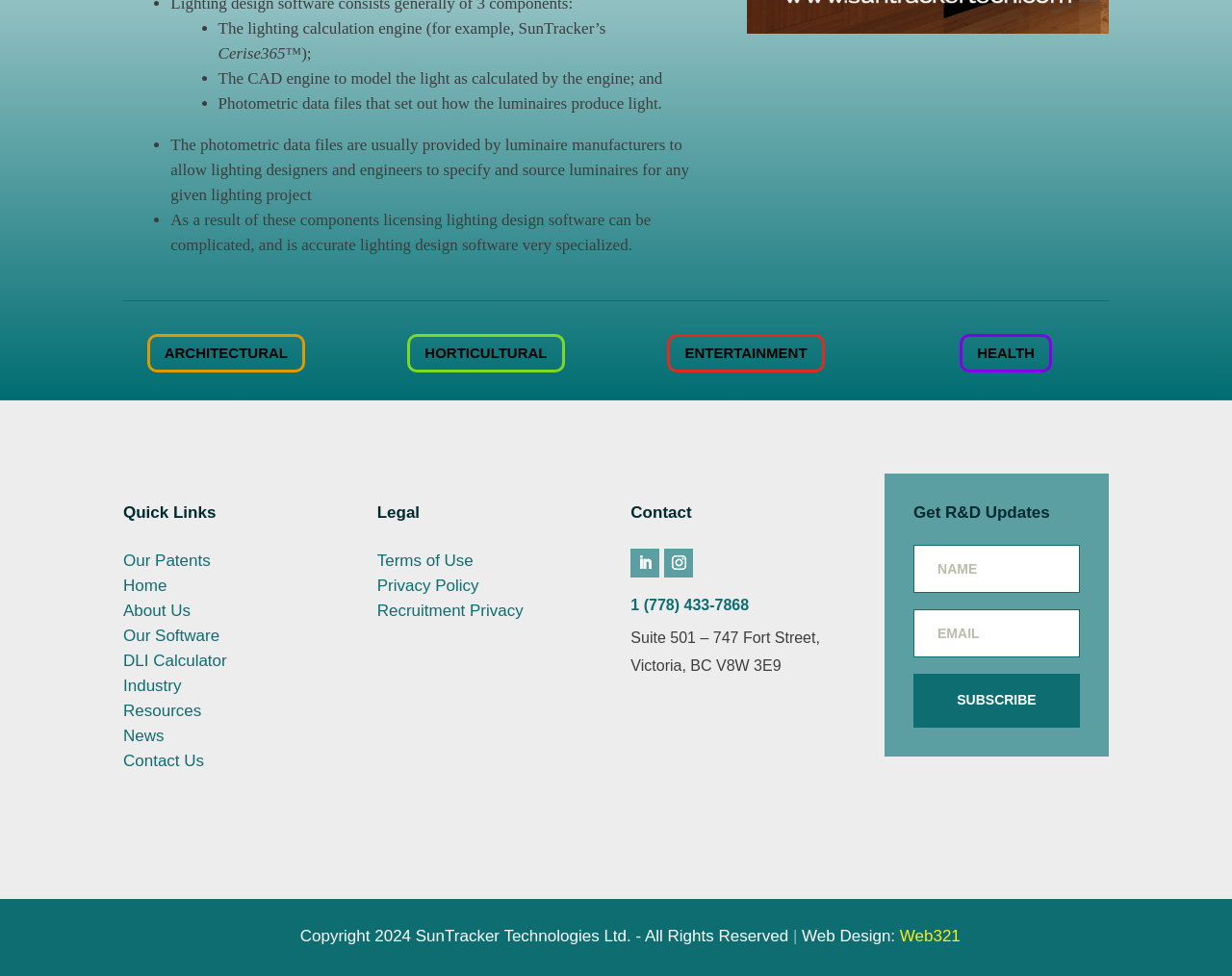Find the bounding box coordinates for the area that must be clicked to perform this action: "Click on Contact Us".

[0.1, 0.77, 0.166, 0.789]